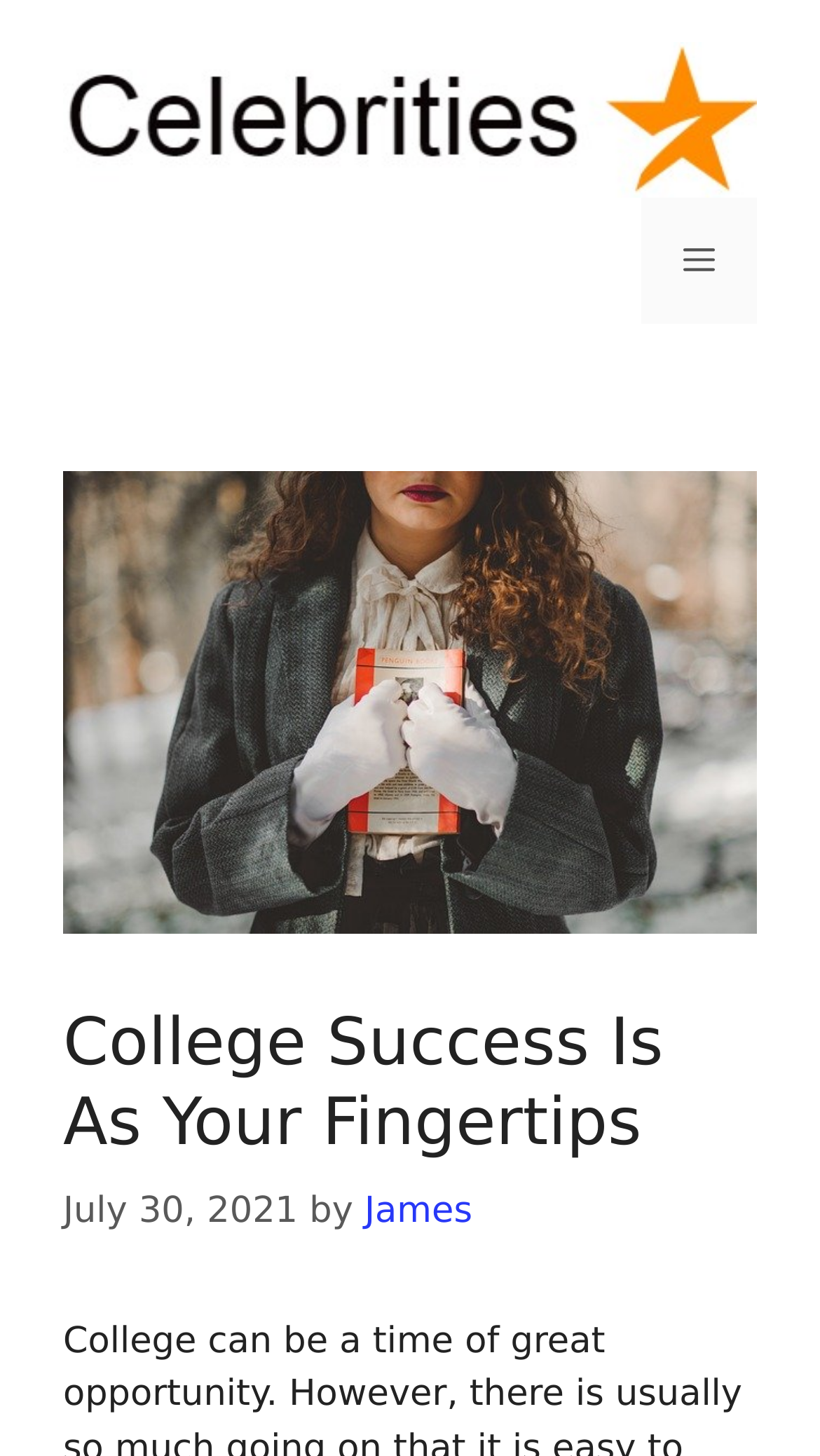Identify and extract the heading text of the webpage.

College Success Is As Your Fingertips